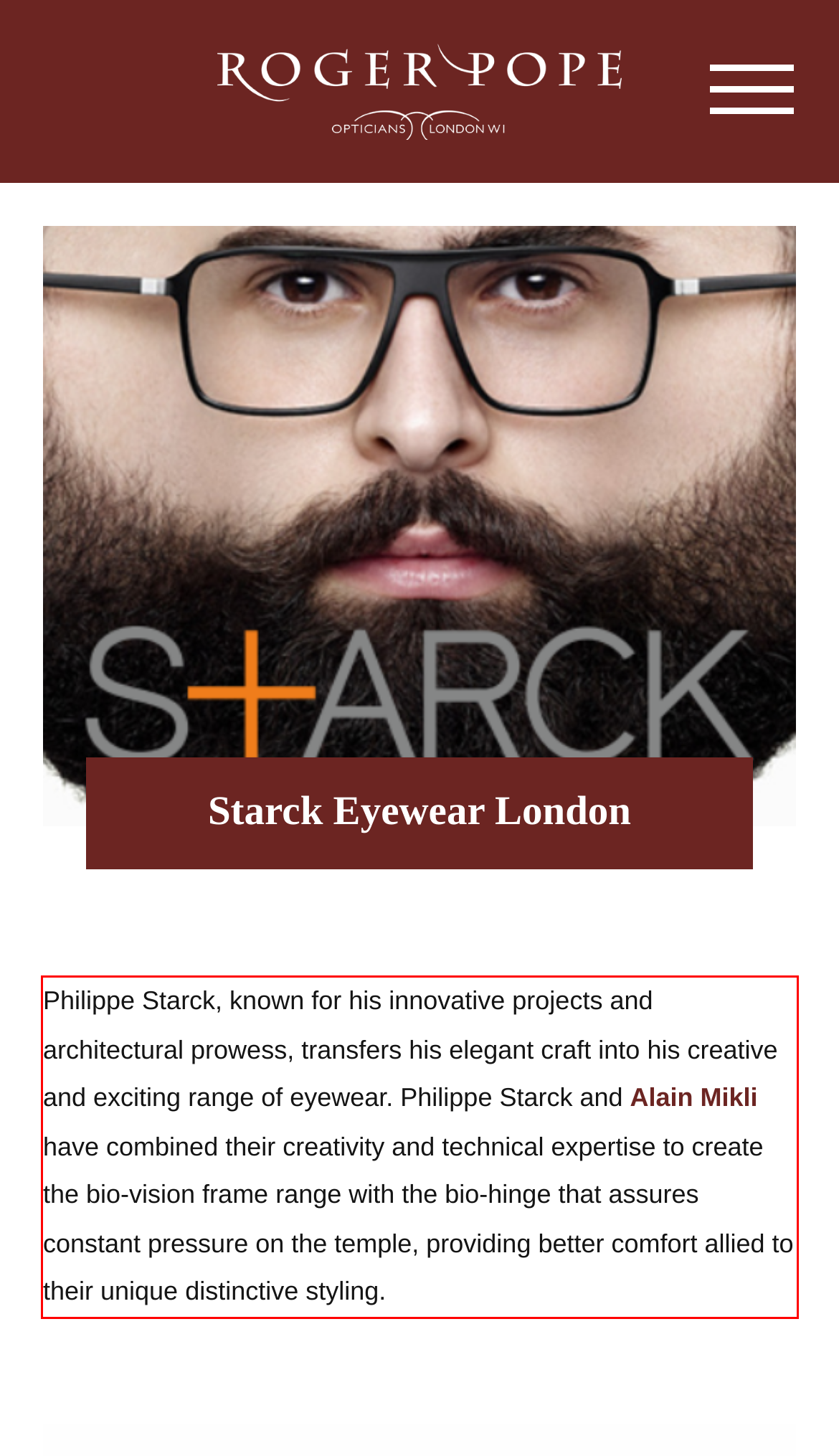Examine the screenshot of the webpage, locate the red bounding box, and generate the text contained within it.

Philippe Starck, known for his innovative projects and architectural prowess, transfers his elegant craft into his creative and exciting range of eyewear. Philippe Starck and Alain Mikli have combined their creativity and technical expertise to create the bio-vision frame range with the bio-hinge that assures constant pressure on the temple, providing better comfort allied to their unique distinctive styling.